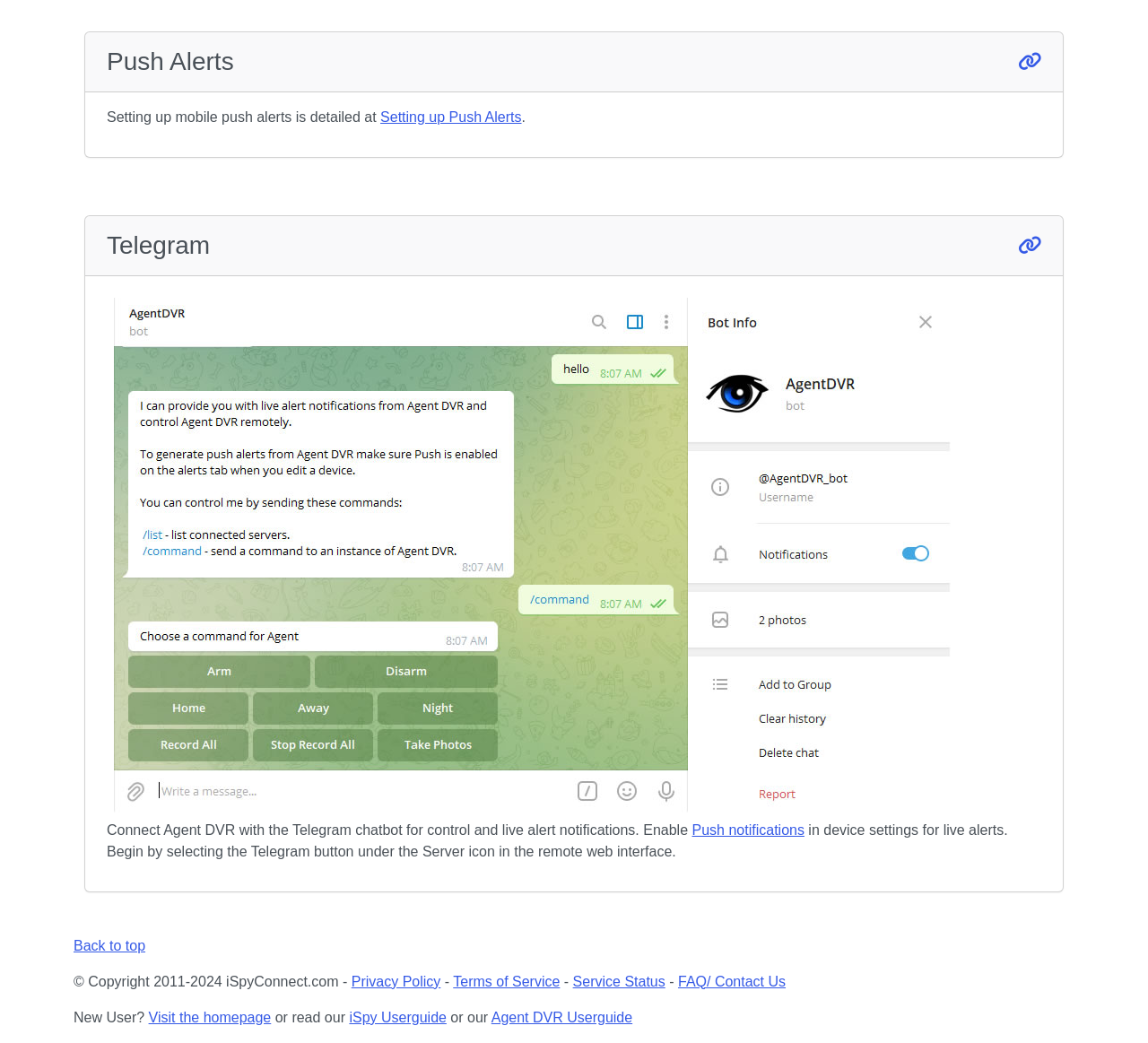Please determine the bounding box coordinates for the UI element described here. Use the format (top-left x, top-left y, bottom-right x, bottom-right y) with values bounded between 0 and 1: Visit the homepage

[0.129, 0.968, 0.236, 0.982]